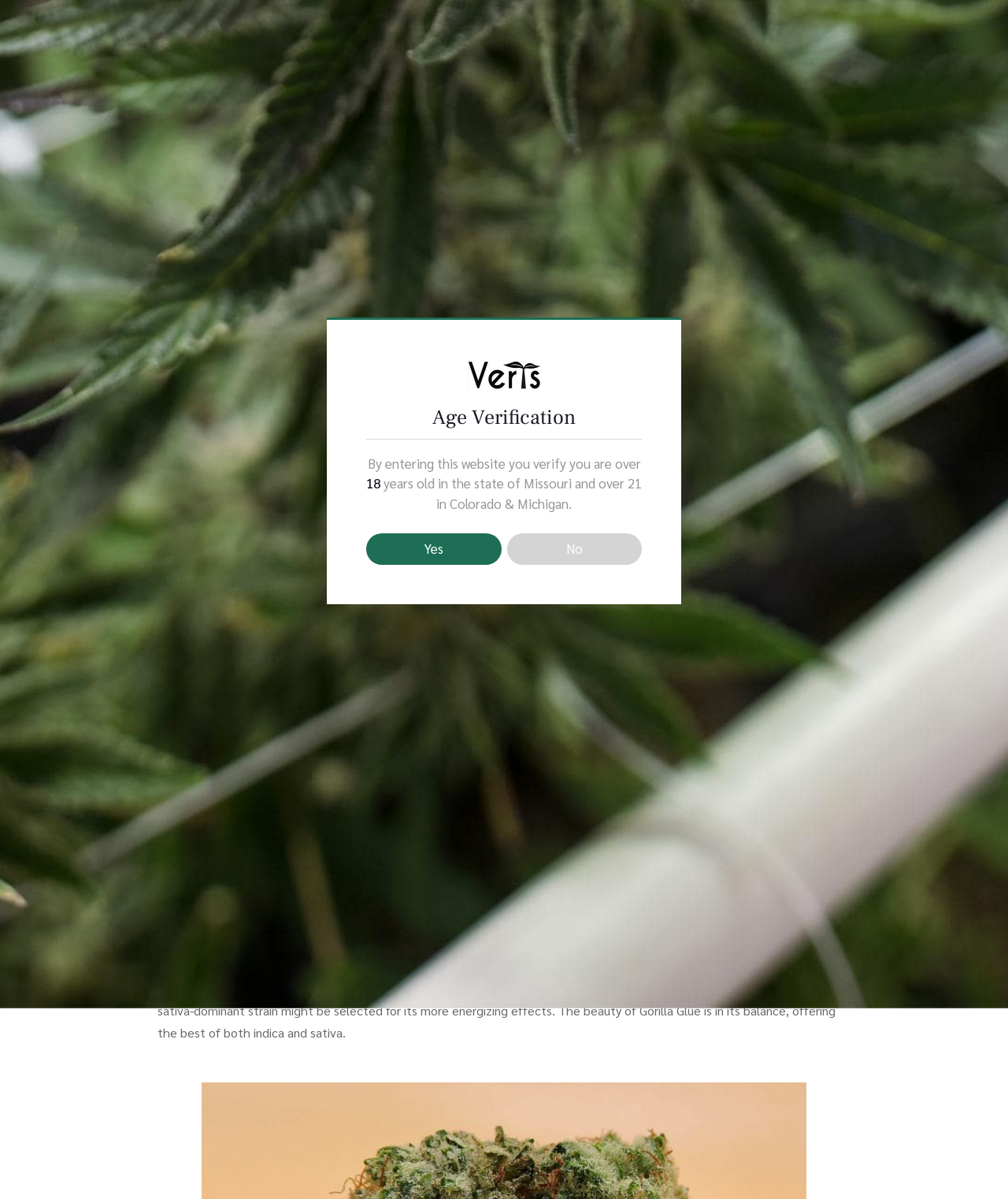Please provide a comprehensive response to the question below by analyzing the image: 
What is the name of the cannabis strain discussed on this webpage?

The webpage is focused on providing a comprehensive guide to the Gorilla Glue cannabis strain, and the heading 'Bud Breakdown: Gorilla Glue Strain' suggests that the webpage is dedicated to discussing this specific strain.